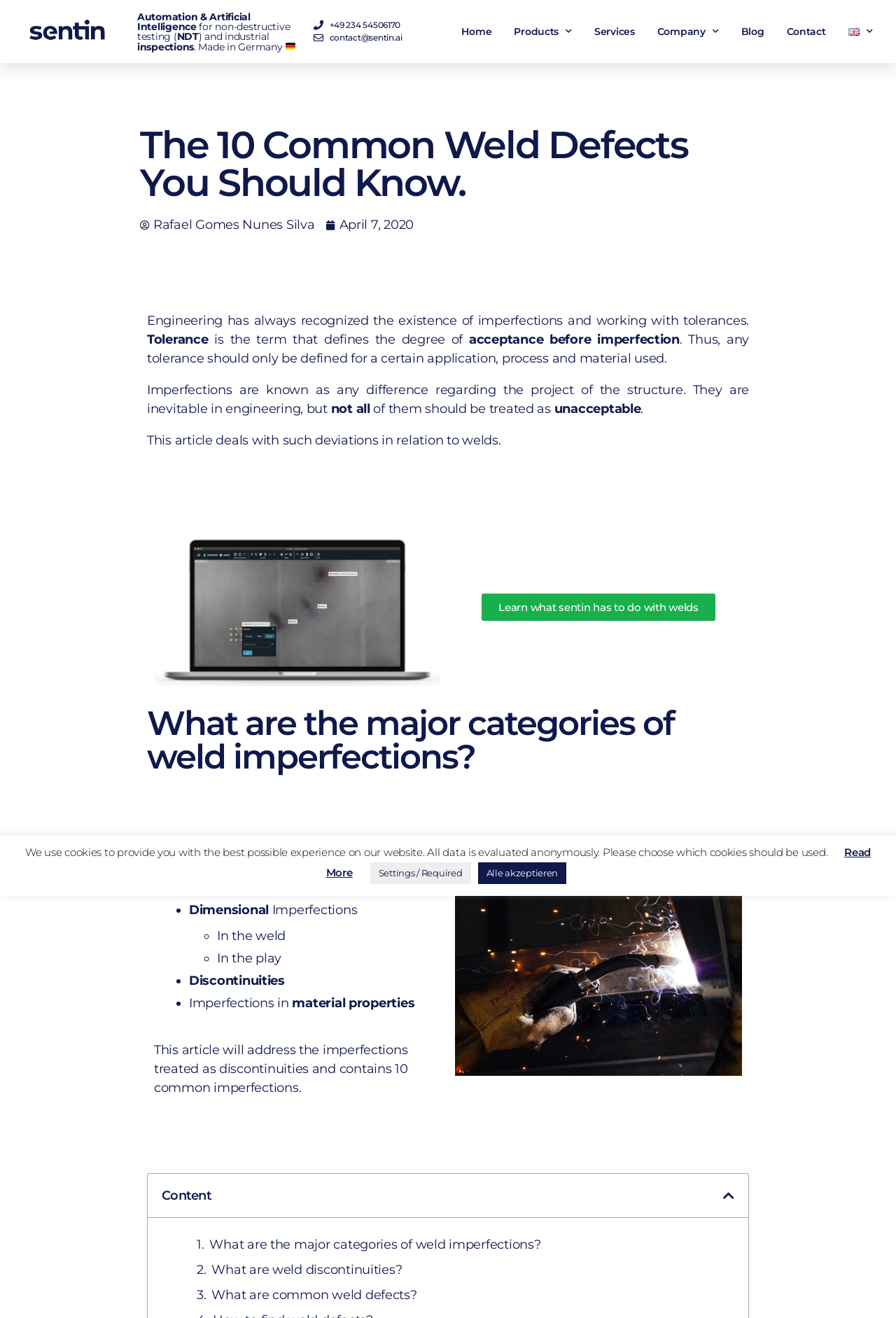Identify the bounding box coordinates for the element that needs to be clicked to fulfill this instruction: "Click the 'Learn what sentin has to do with welds' link". Provide the coordinates in the format of four float numbers between 0 and 1: [left, top, right, bottom].

[0.538, 0.45, 0.798, 0.471]